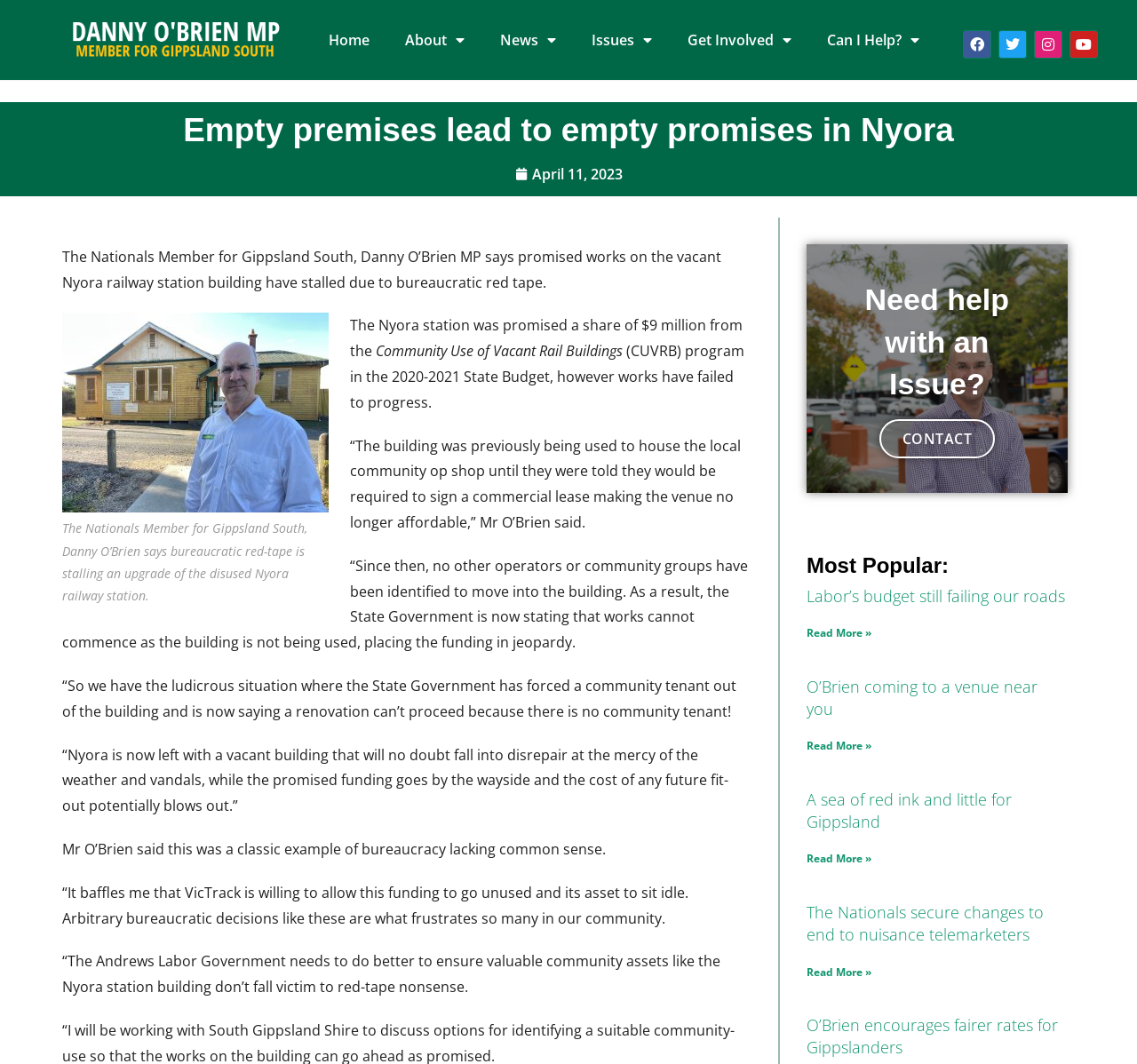Determine the bounding box coordinates for the area that needs to be clicked to fulfill this task: "Contact Danny O'Brien". The coordinates must be given as four float numbers between 0 and 1, i.e., [left, top, right, bottom].

[0.709, 0.229, 0.939, 0.463]